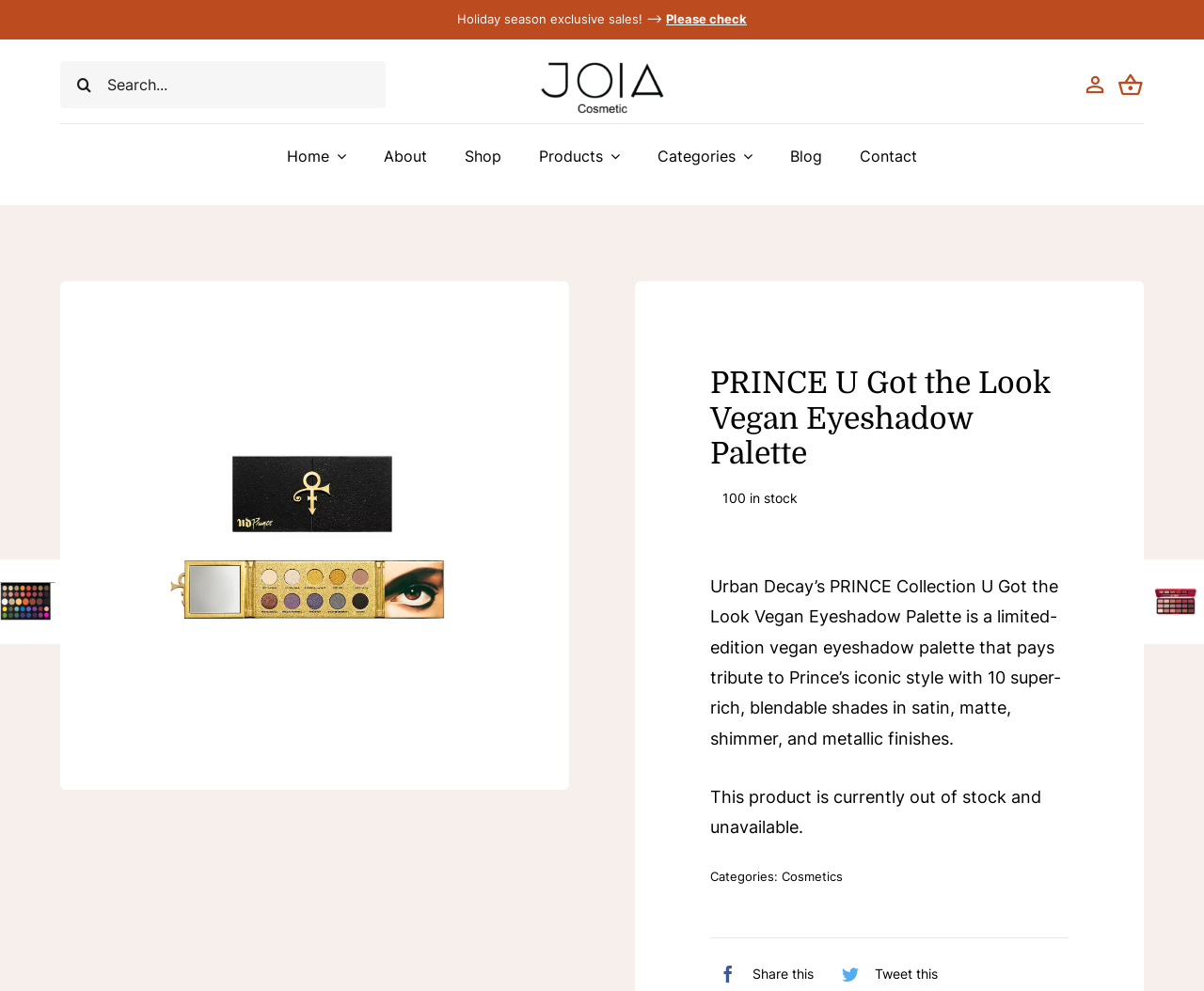Please determine the headline of the webpage and provide its content.

PRINCE U Got the Look Vegan Eyeshadow Palette